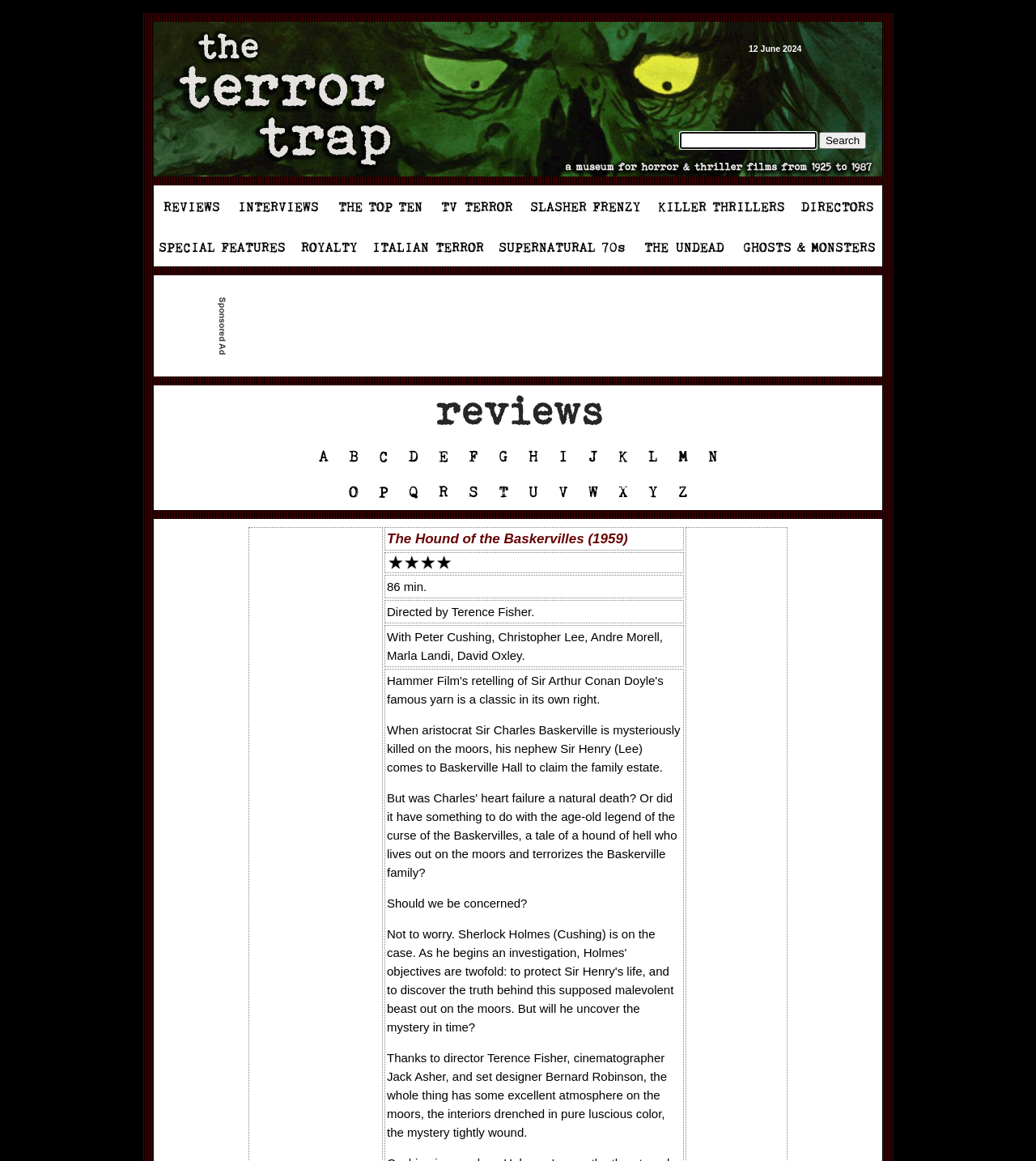Answer this question using a single word or a brief phrase:
How many tables are present on this webpage?

5